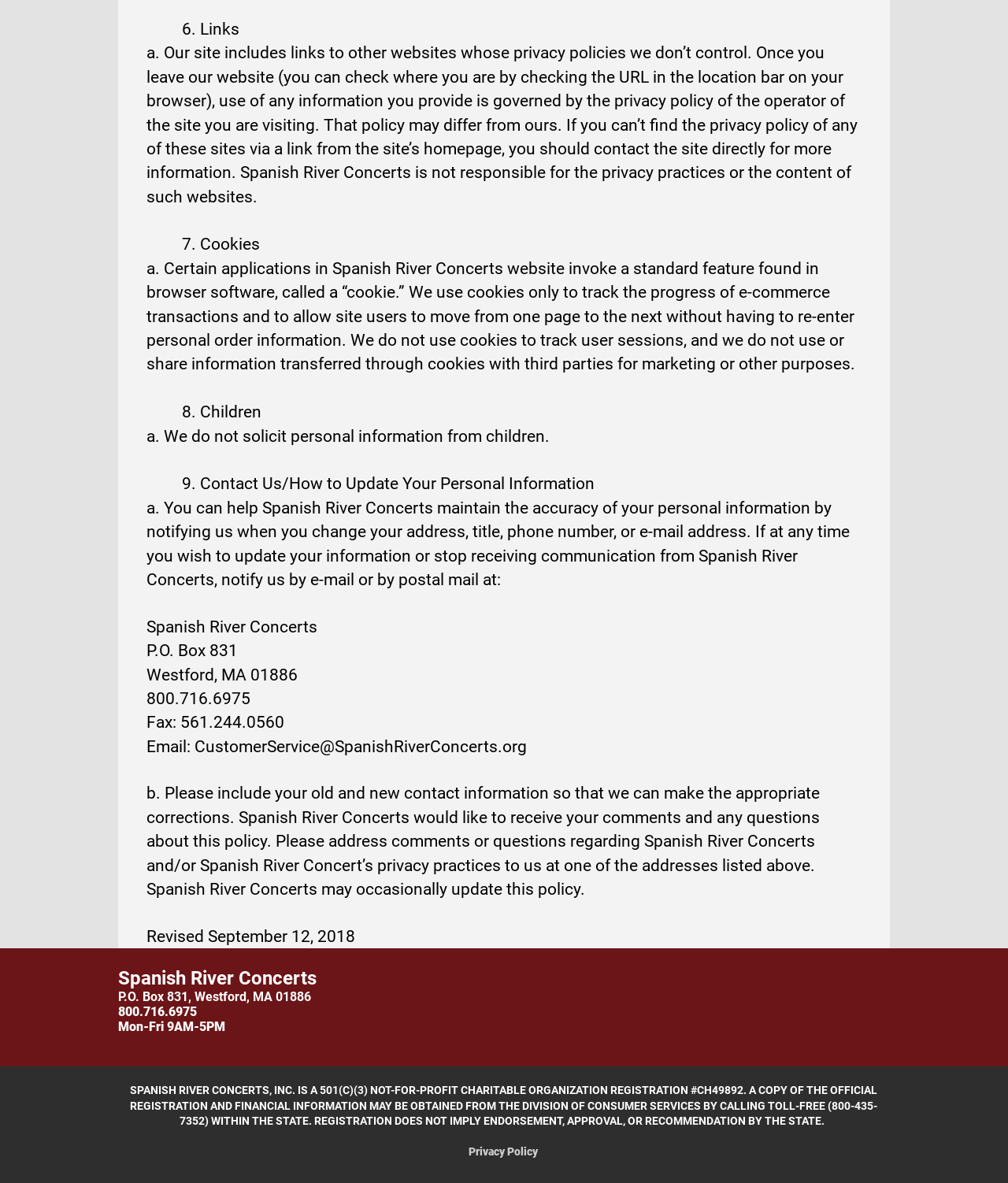What is the purpose of cookies on this website?
Please give a detailed and elaborate answer to the question based on the image.

According to the website's privacy policy, cookies are used to track the progress of e-commerce transactions and to allow site users to move from one page to the next without having to re-enter personal order information.